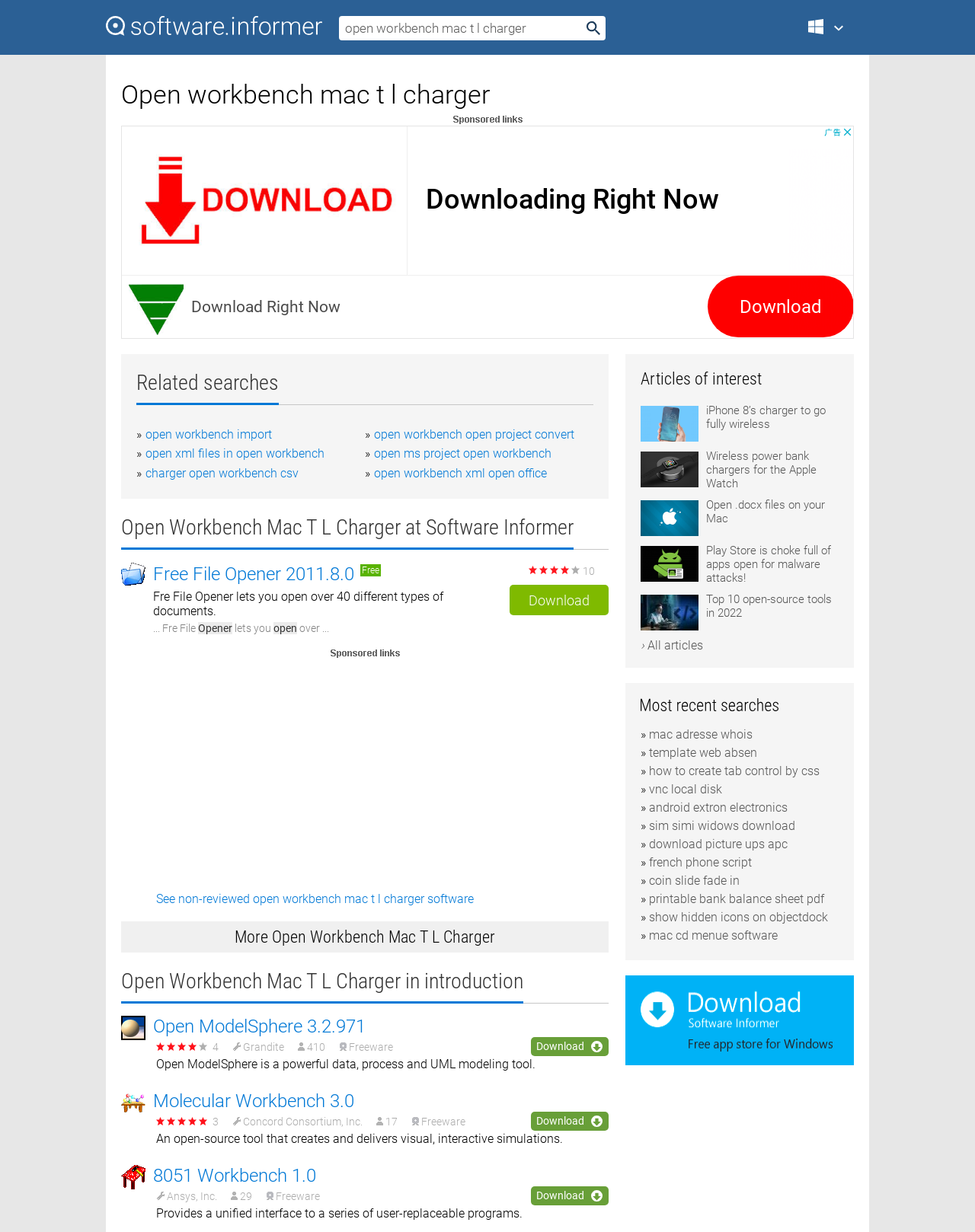Find the coordinates for the bounding box of the element with this description: "Windows".

[0.829, 0.015, 0.882, 0.04]